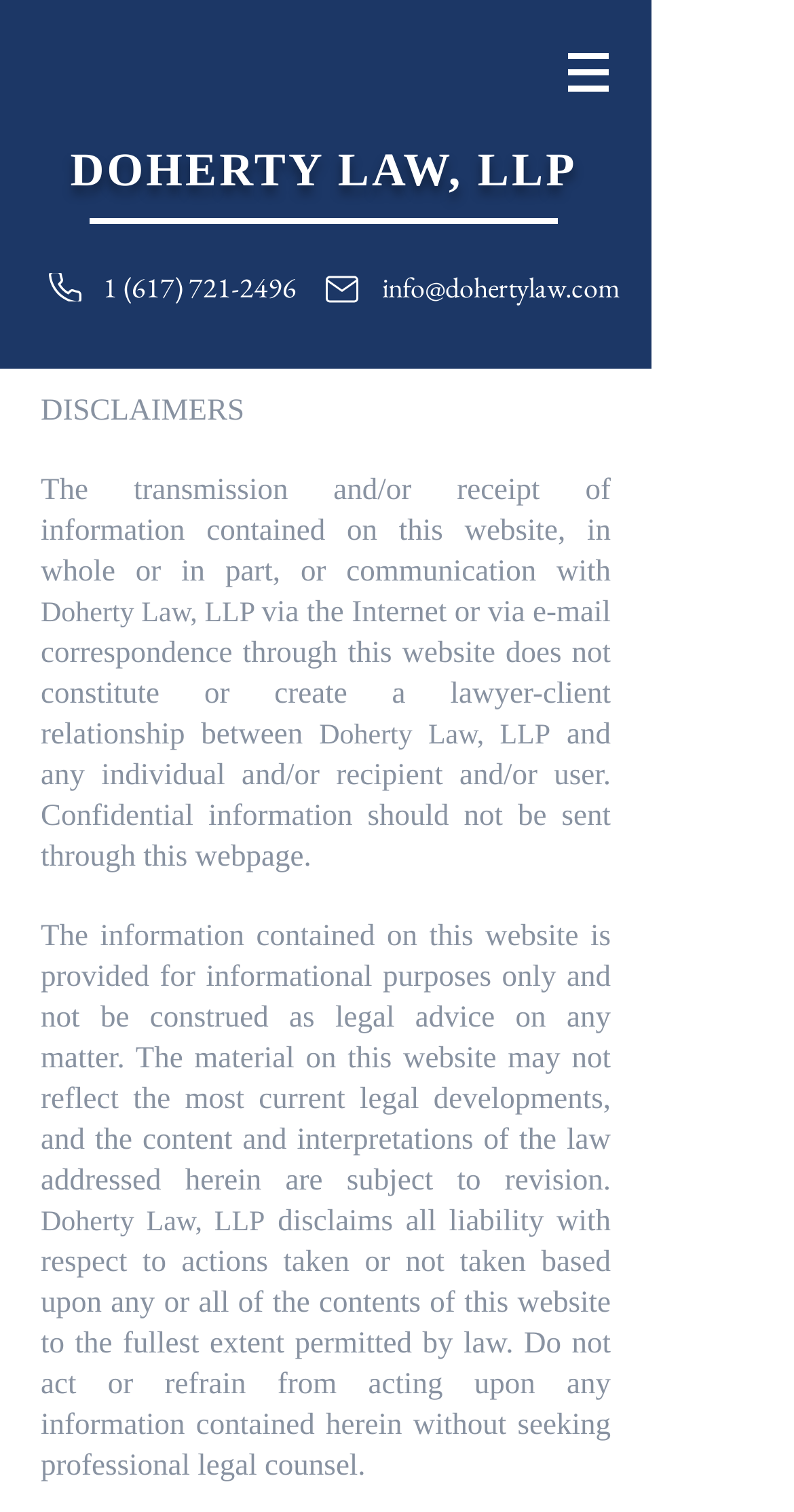Please answer the following question using a single word or phrase: 
What is the purpose of the website?

Informational purposes only